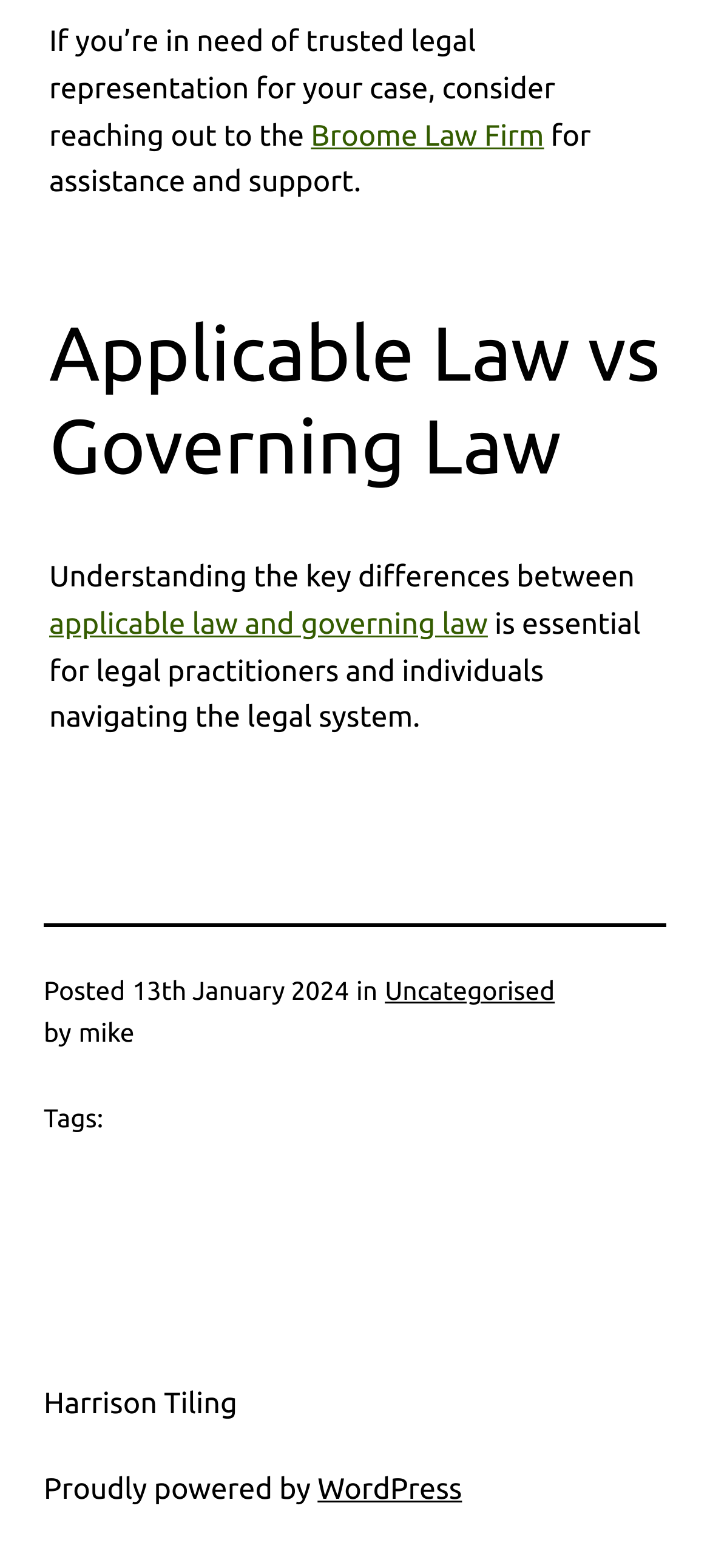Locate and provide the bounding box coordinates for the HTML element that matches this description: "Broome Law Firm".

[0.438, 0.076, 0.766, 0.097]